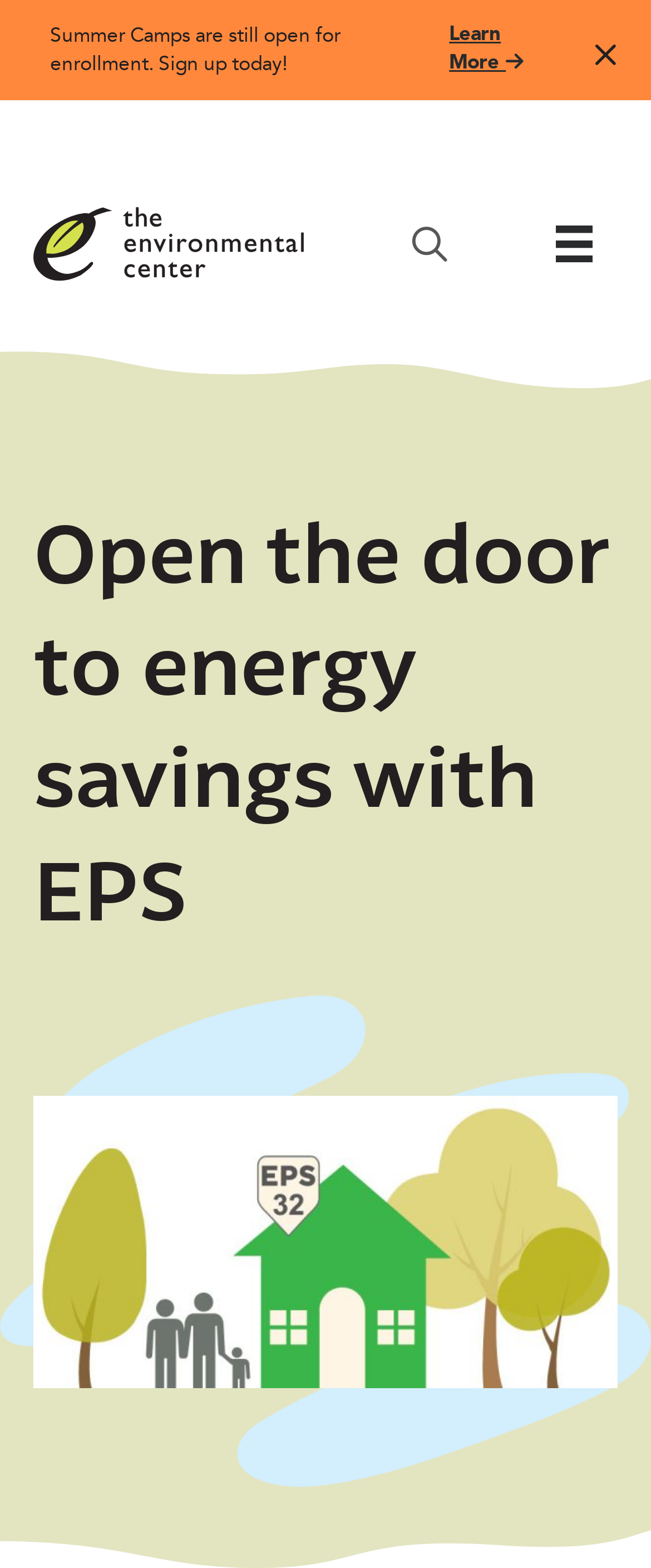Use a single word or phrase to answer the question:
What is the topic of the main image on the page?

EPS